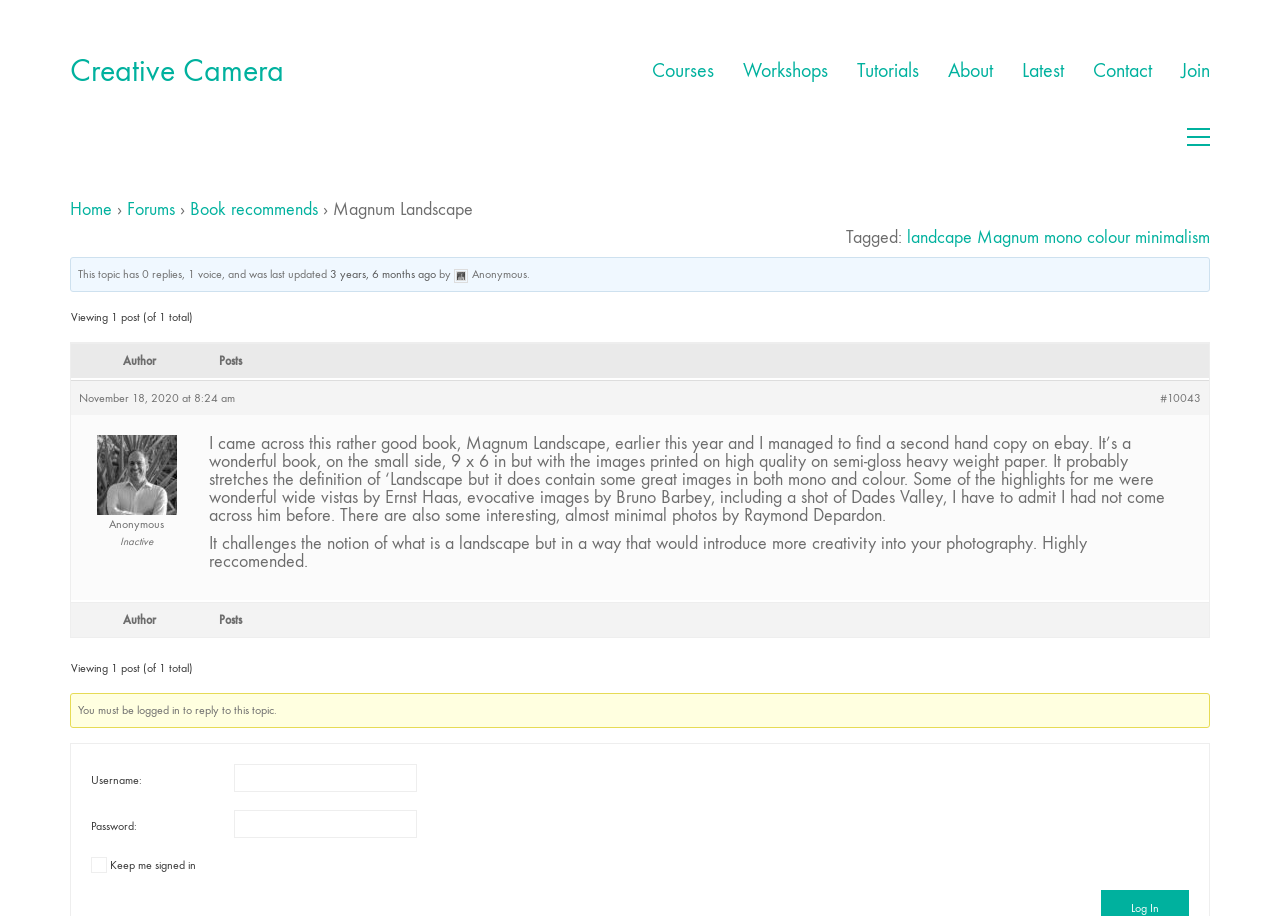What is the quality of the paper used in the Magnum Landscape book?
Based on the image, please offer an in-depth response to the question.

According to the text, the images in the Magnum Landscape book are printed on high quality semi-gloss heavy weight paper, which is mentioned as one of the highlights of the book.